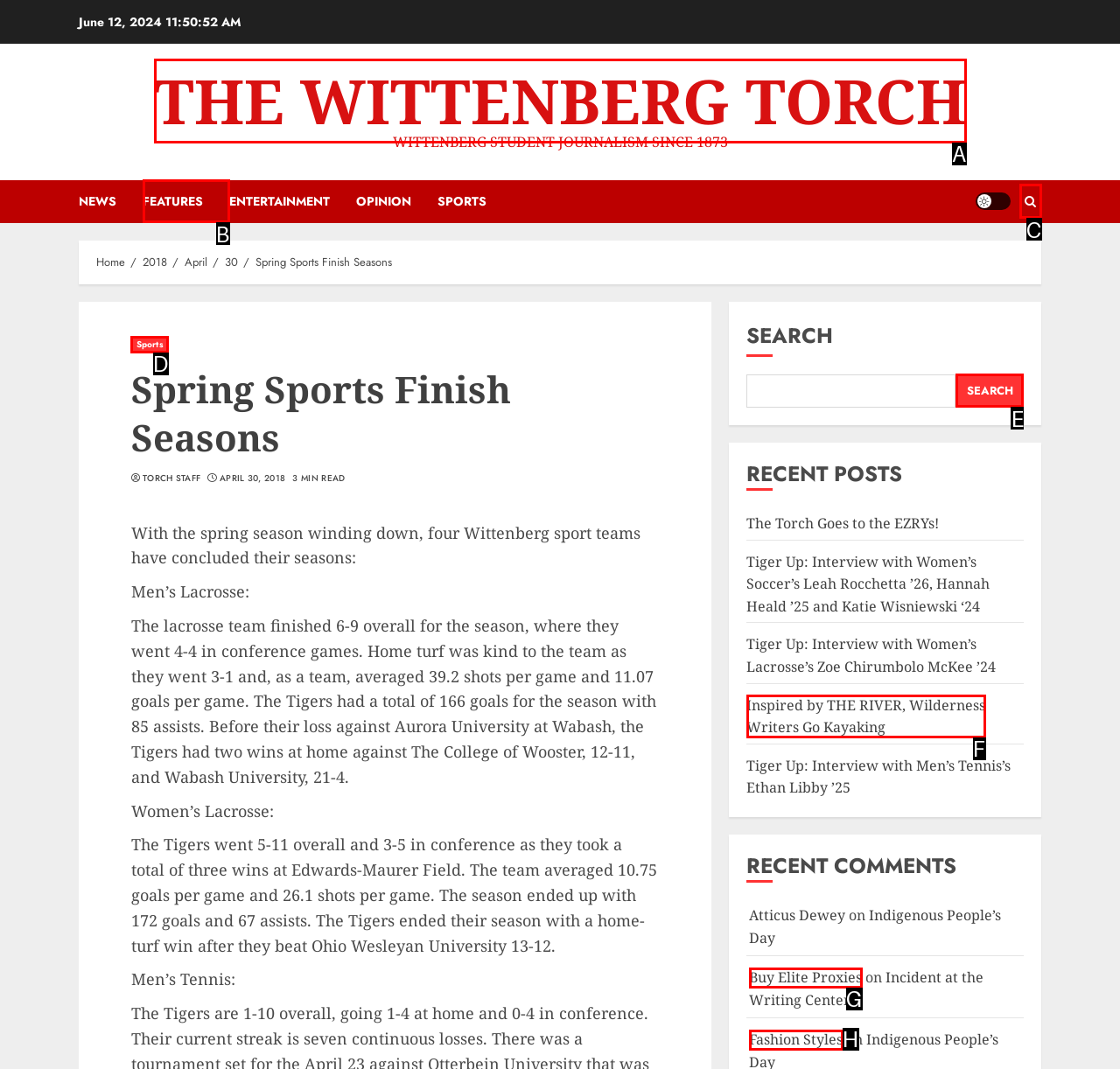Identify the correct HTML element to click for the task: Click on the SPORTS link. Provide the letter of your choice.

D